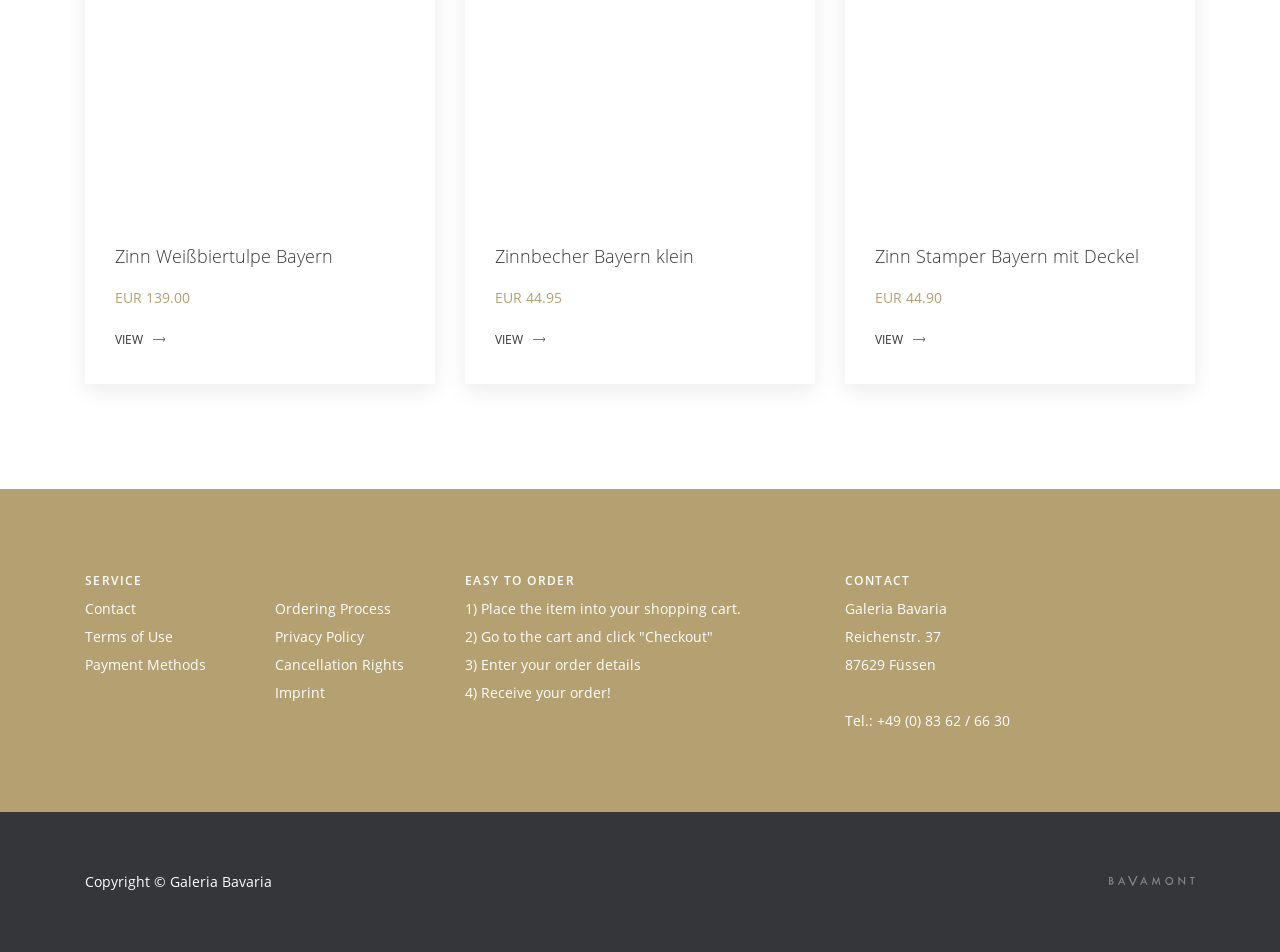Identify the bounding box coordinates for the element that needs to be clicked to fulfill this instruction: "View ClickUp for Outlook image". Provide the coordinates in the format of four float numbers between 0 and 1: [left, top, right, bottom].

None